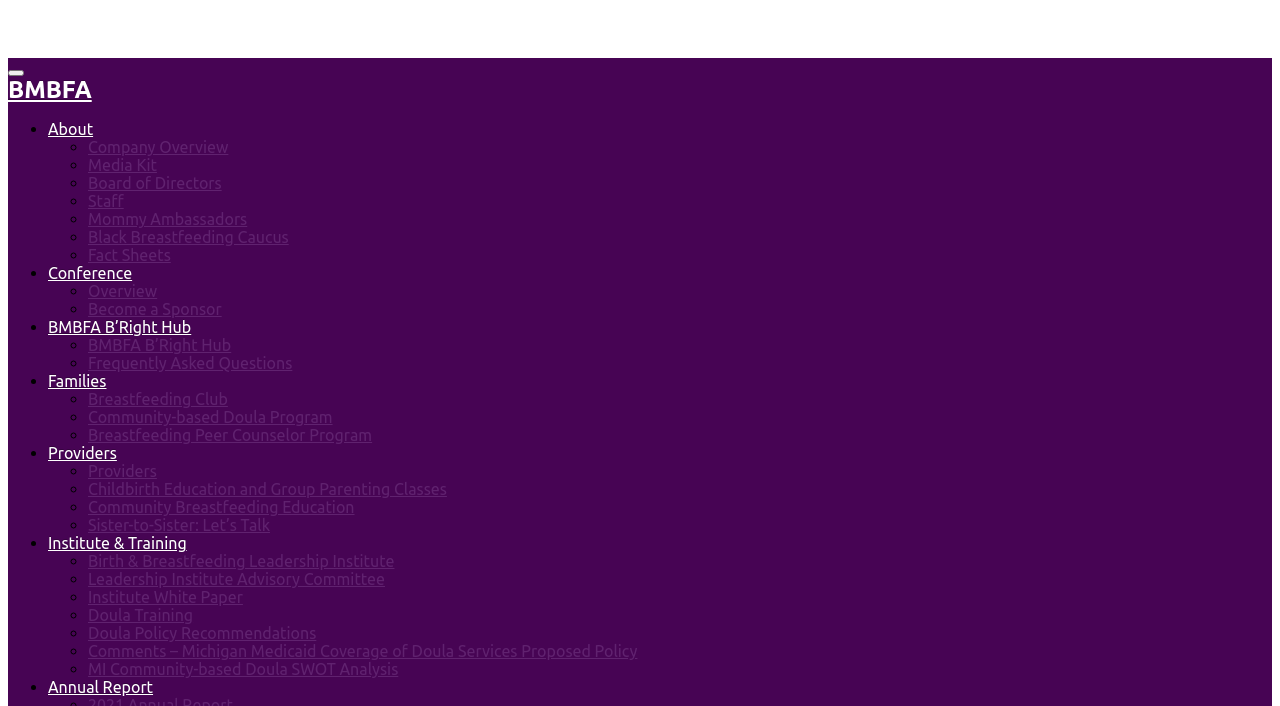Write an exhaustive caption that covers the webpage's main aspects.

This webpage appears to be the official website of BMBFA (Black Mothers Breastfeeding Association), an organization focused on promoting breastfeeding and supporting black mothers. 

At the top of the page, there is a navigation menu with a "Skip to content" link and a "Toggle navigation" button. The BMBFA logo and title "Victoria Reese, MPA | BMBFA" are prominently displayed. 

Below the navigation menu, there is a list of links organized into categories, each preceded by a bullet point or a circular marker. The categories include "About", "Company Overview", "Media Kit", and others. These links likely provide information about the organization, its mission, and its activities.

The list of links continues, with categories such as "Conference", "BMBFA B’Right Hub", "Families", "Providers", "Institute & Training", and "Annual Report". These links may provide information about specific programs, services, or resources offered by BMBFA.

Overall, the webpage appears to be a comprehensive resource for individuals seeking information about BMBFA and its activities.